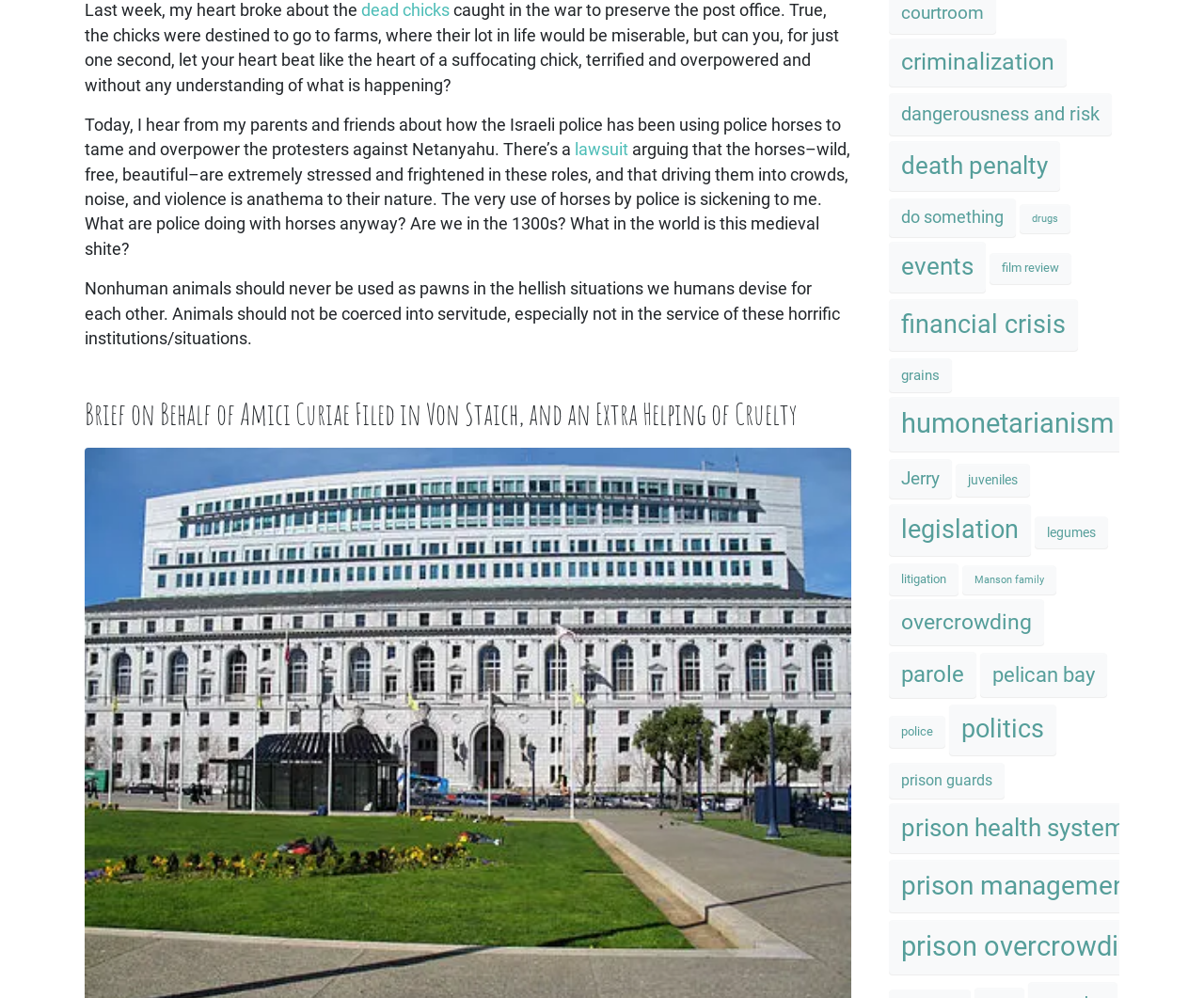Please identify the bounding box coordinates of the element I need to click to follow this instruction: "Learn more about the brief on behalf of amici curiae filed in Von Staich".

[0.07, 0.395, 0.662, 0.434]